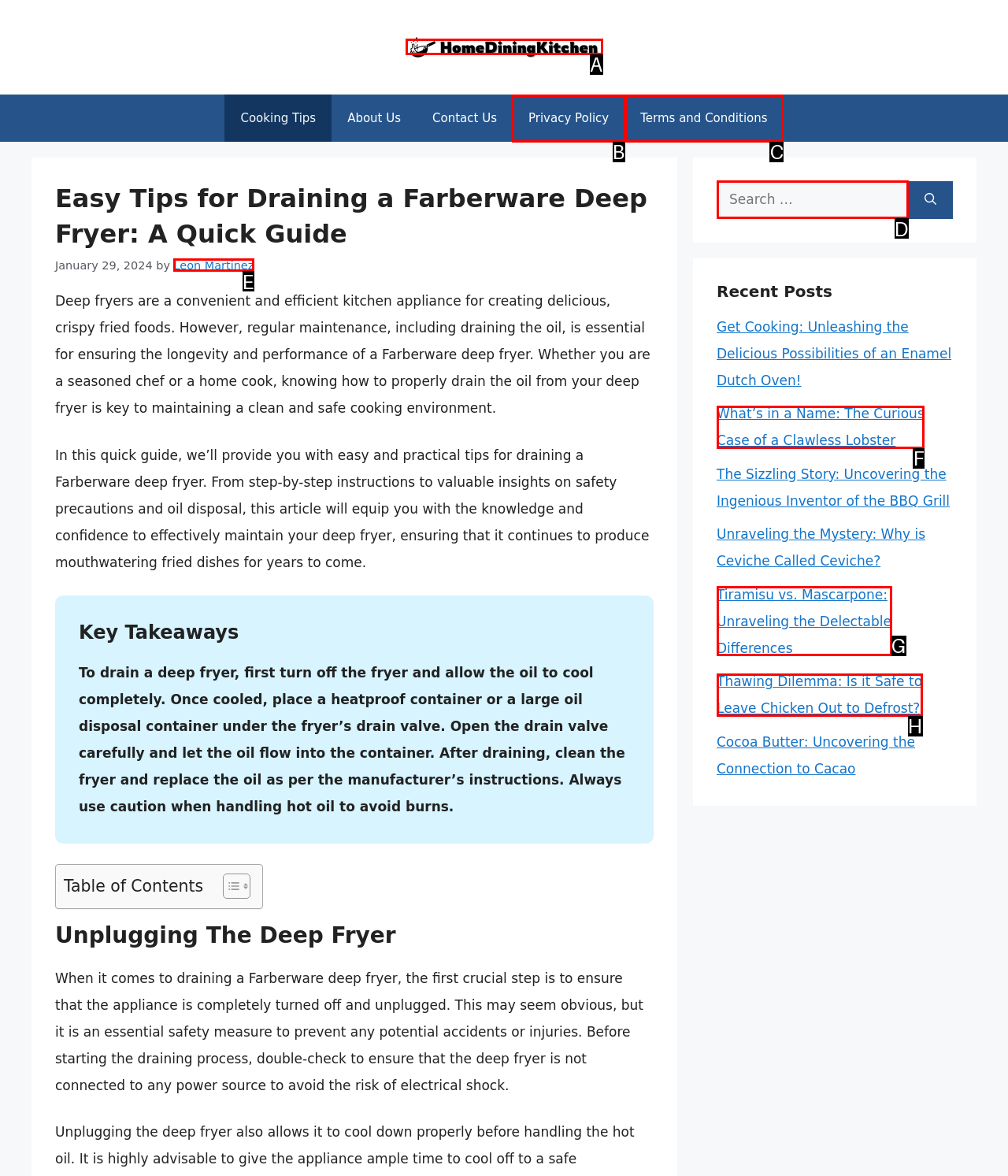Find the correct option to complete this instruction: Search for something. Reply with the corresponding letter.

D